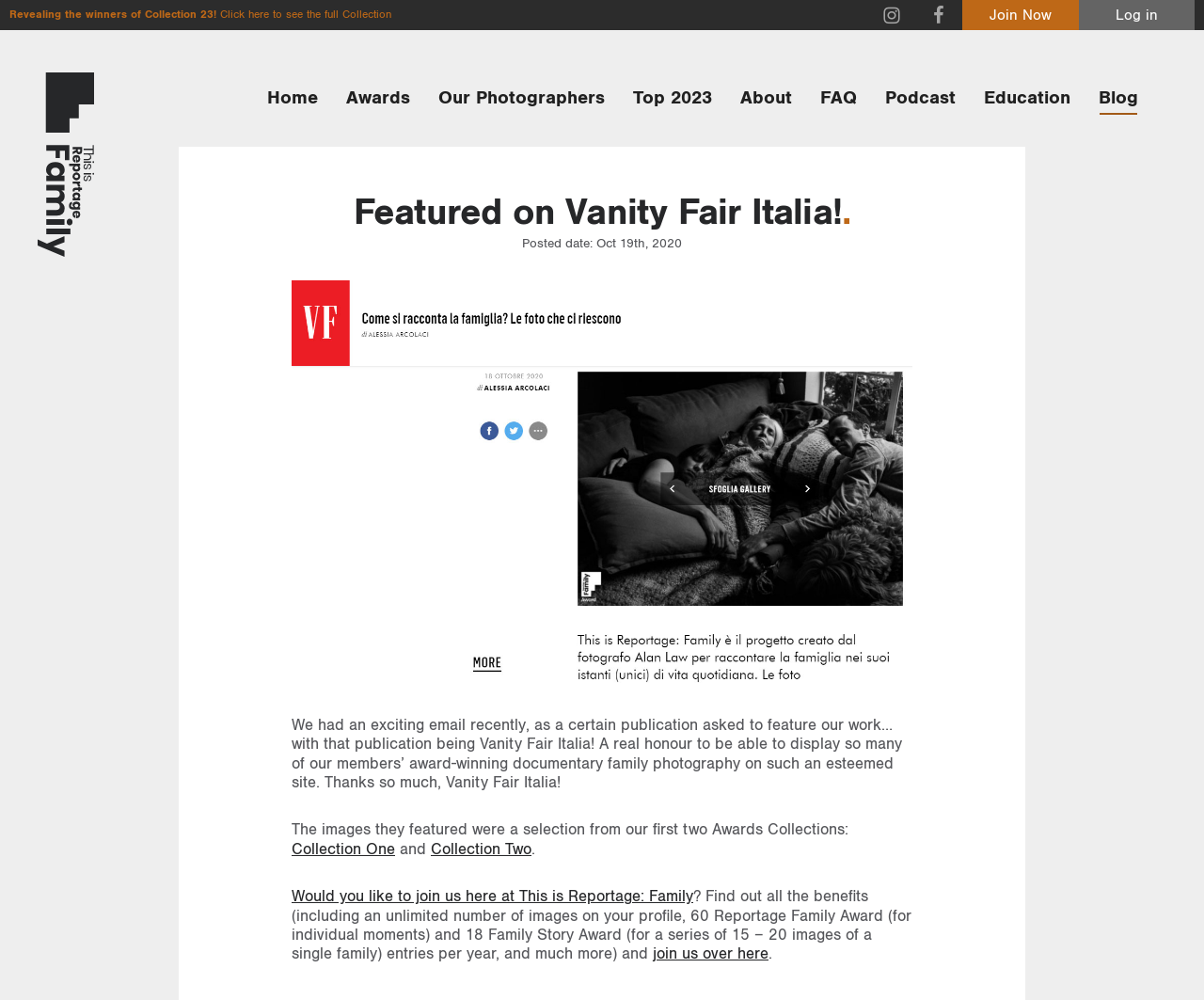What is the name of the publication that featured the work?
Please use the visual content to give a single word or phrase answer.

Vanity Fair Italia